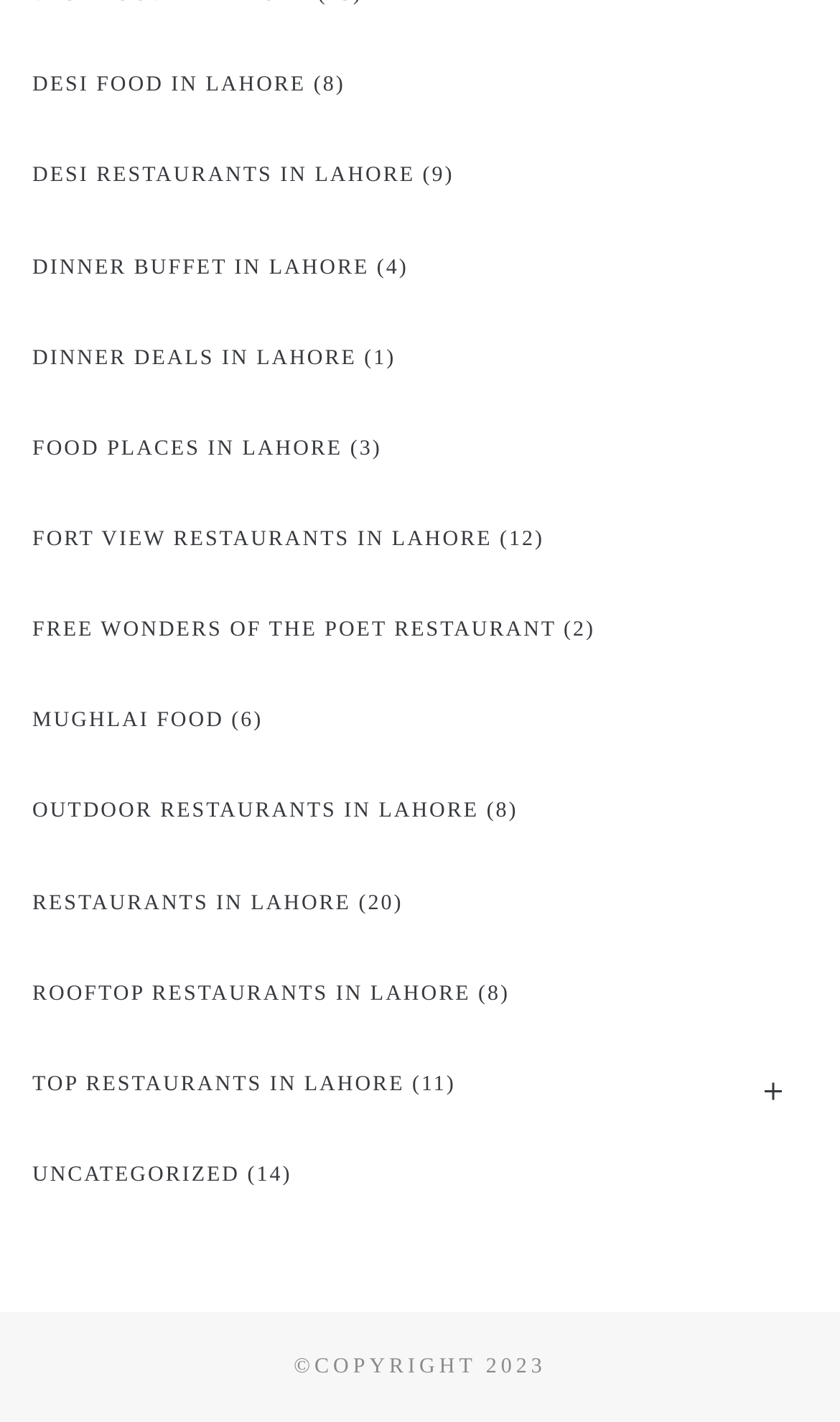What is the last restaurant category listed?
Respond with a short answer, either a single word or a phrase, based on the image.

UNCATEGORIZED